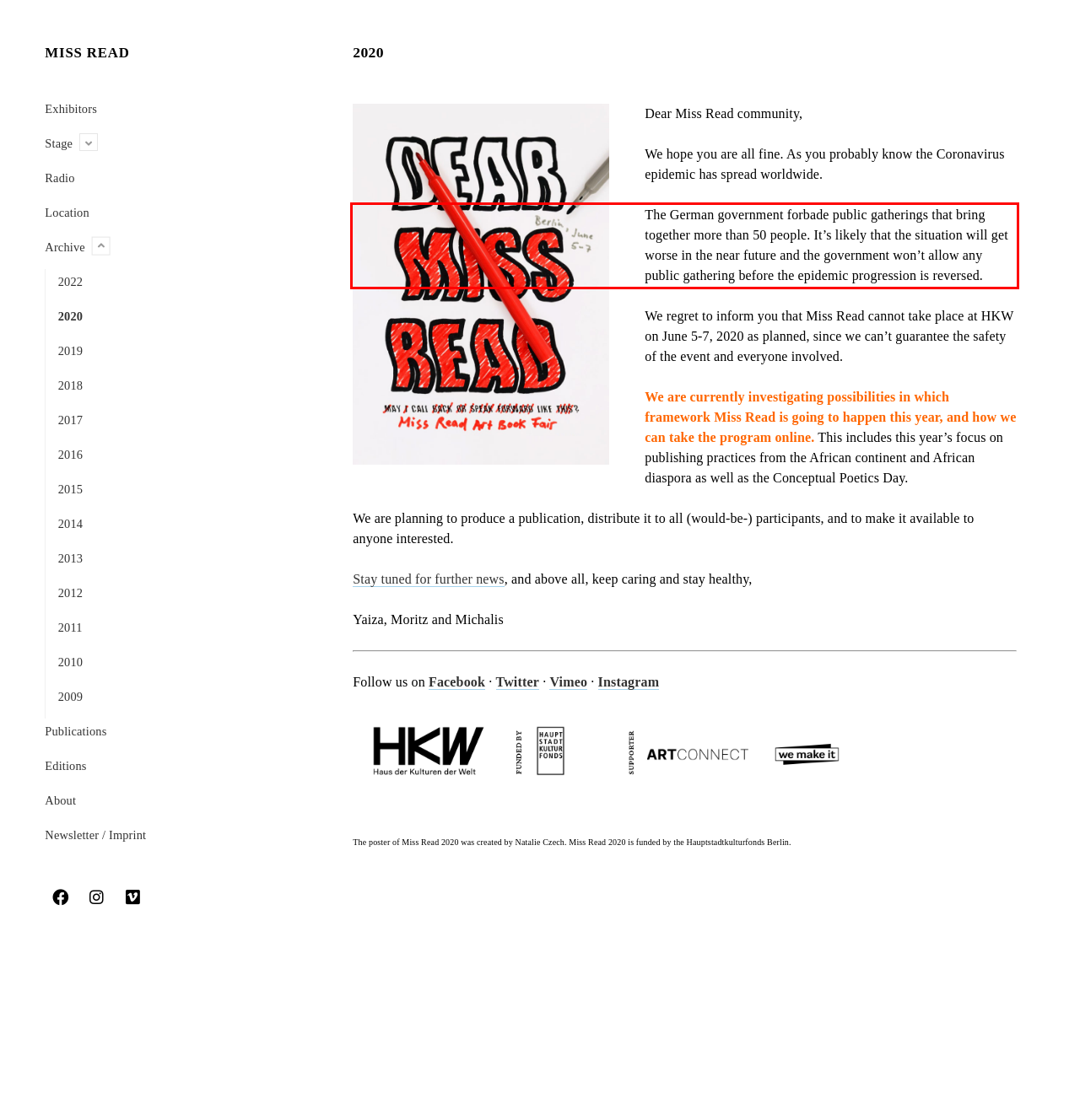Given the screenshot of the webpage, identify the red bounding box, and recognize the text content inside that red bounding box.

The German government forbade public gatherings that bring together more than 50 people. It’s likely that the situation will get worse in the near future and the government won’t allow any public gathering before the epidemic progression is reversed.